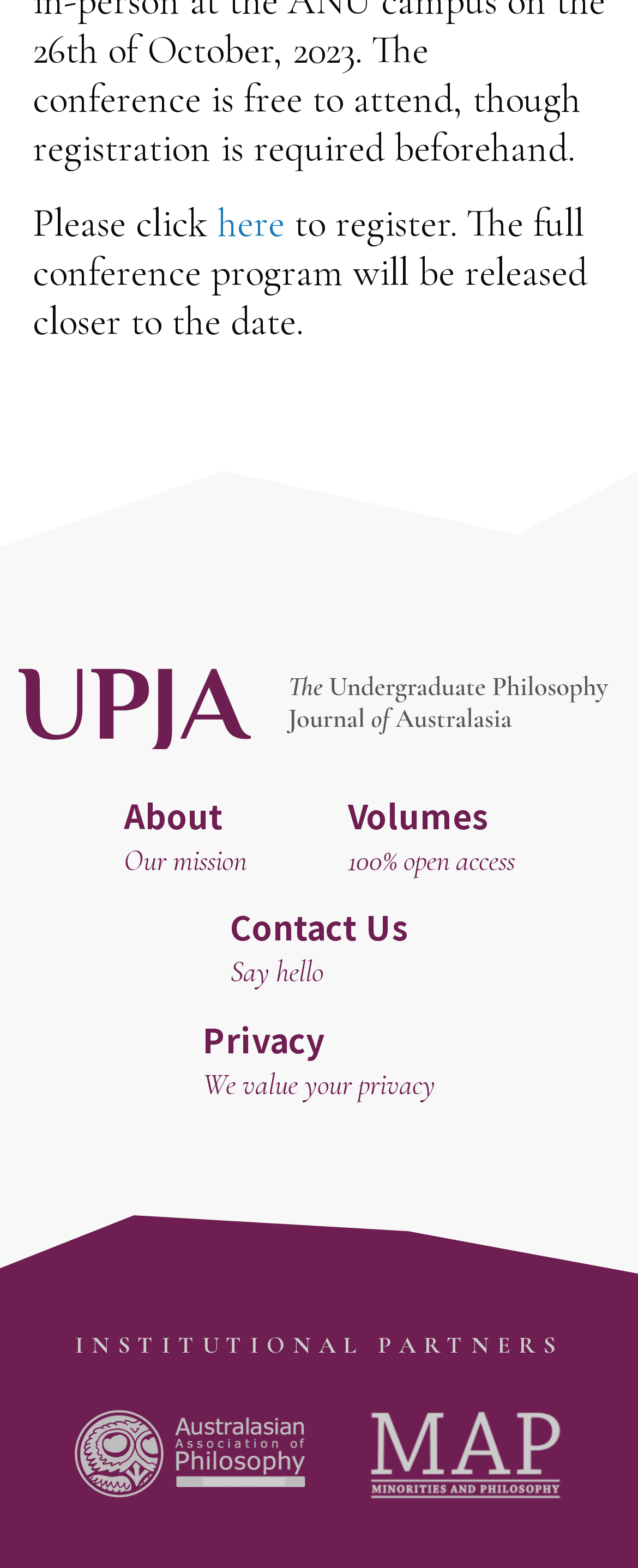Provide a short answer using a single word or phrase for the following question: 
What is the topic of the link 'Volumes 100% open access'?

Open access